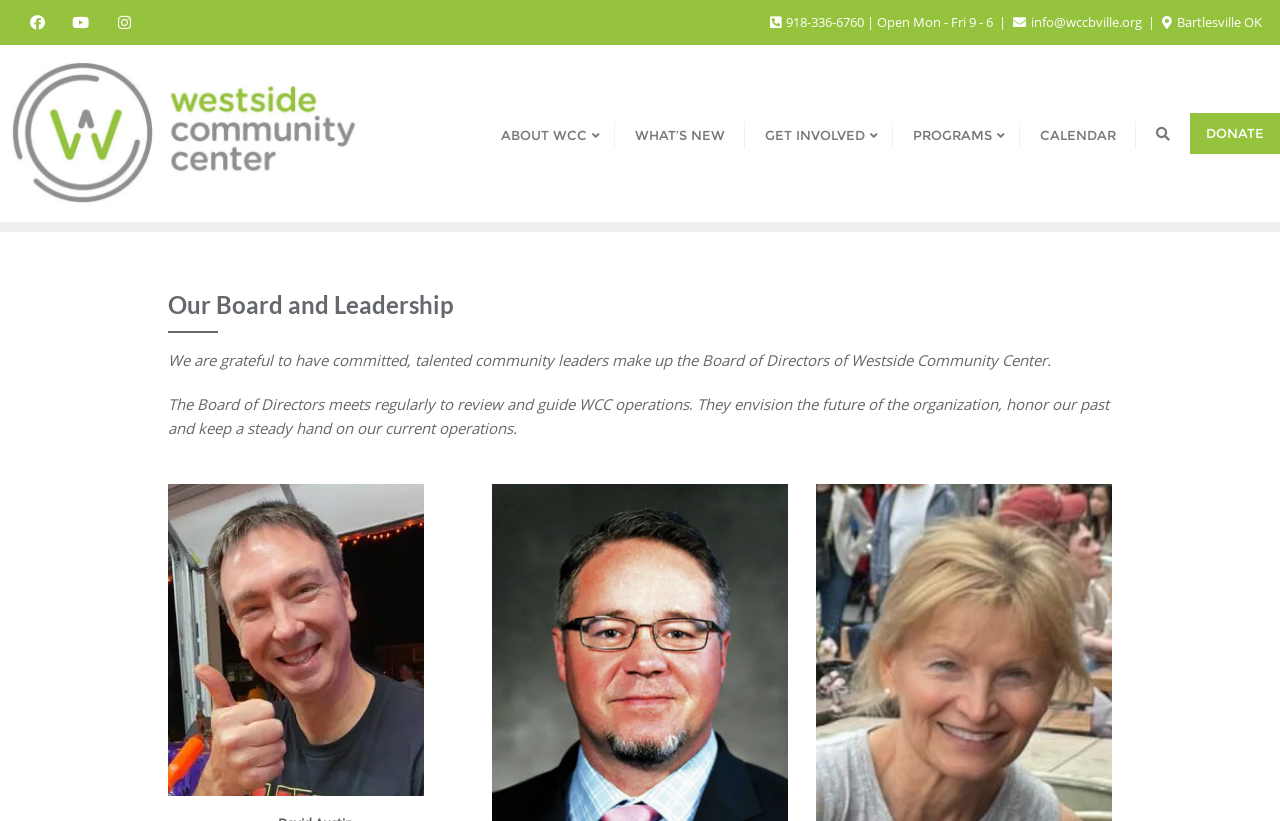Kindly determine the bounding box coordinates for the clickable area to achieve the given instruction: "Click the Facebook link".

[0.012, 0.0, 0.046, 0.054]